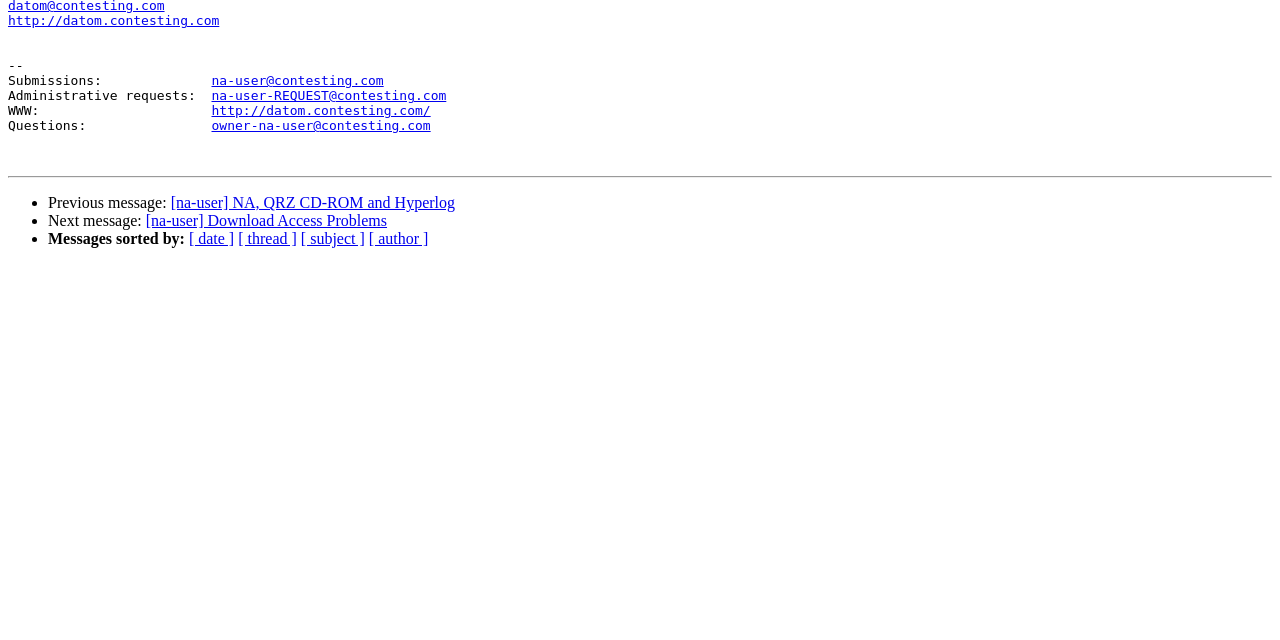Locate the bounding box coordinates of the UI element described by: "[ subject ]". The bounding box coordinates should consist of four float numbers between 0 and 1, i.e., [left, top, right, bottom].

[0.235, 0.36, 0.285, 0.387]